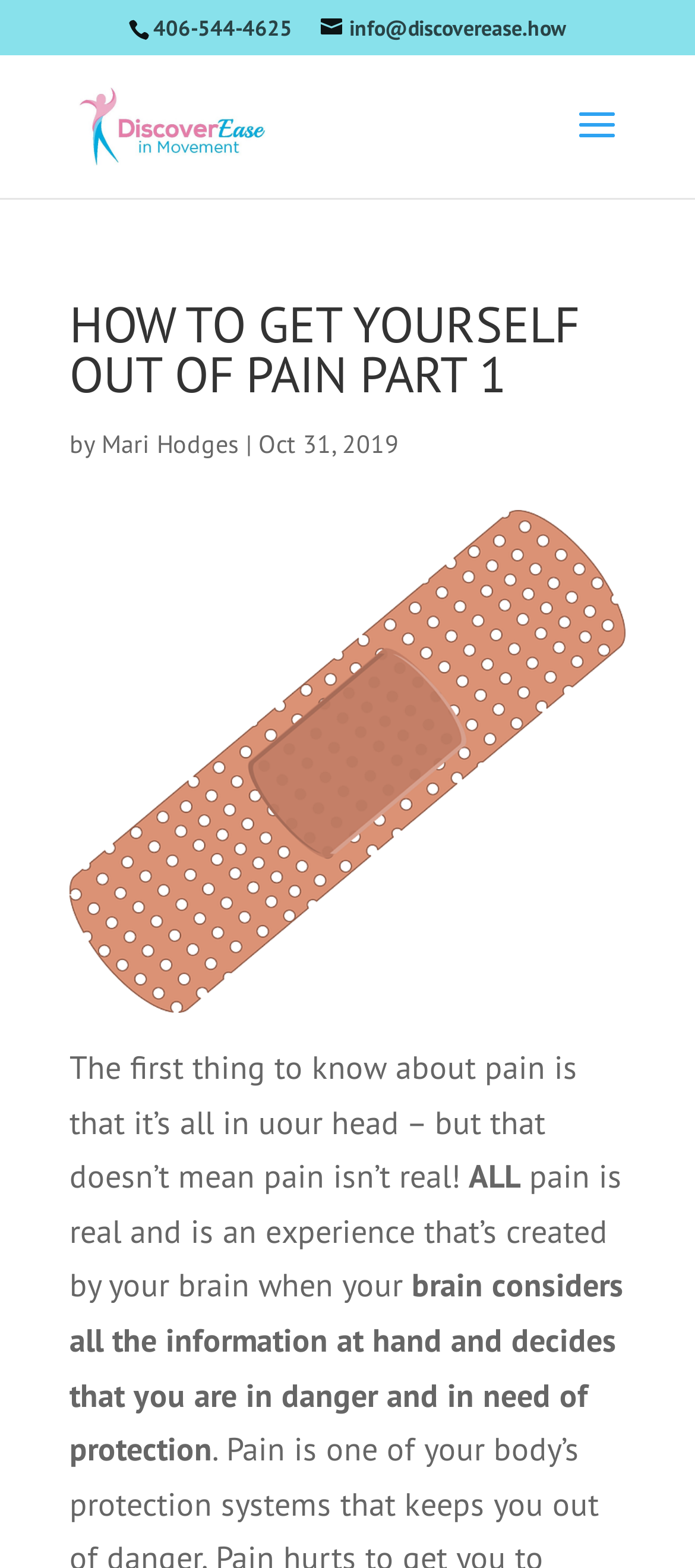What is the topic of this article?
Provide a comprehensive and detailed answer to the question.

I found the topic of the article by looking at the heading element with the bounding box coordinates [0.1, 0.191, 0.9, 0.266] which contains the text 'HOW TO GET YOURSELF OUT OF PAIN PART 1'.